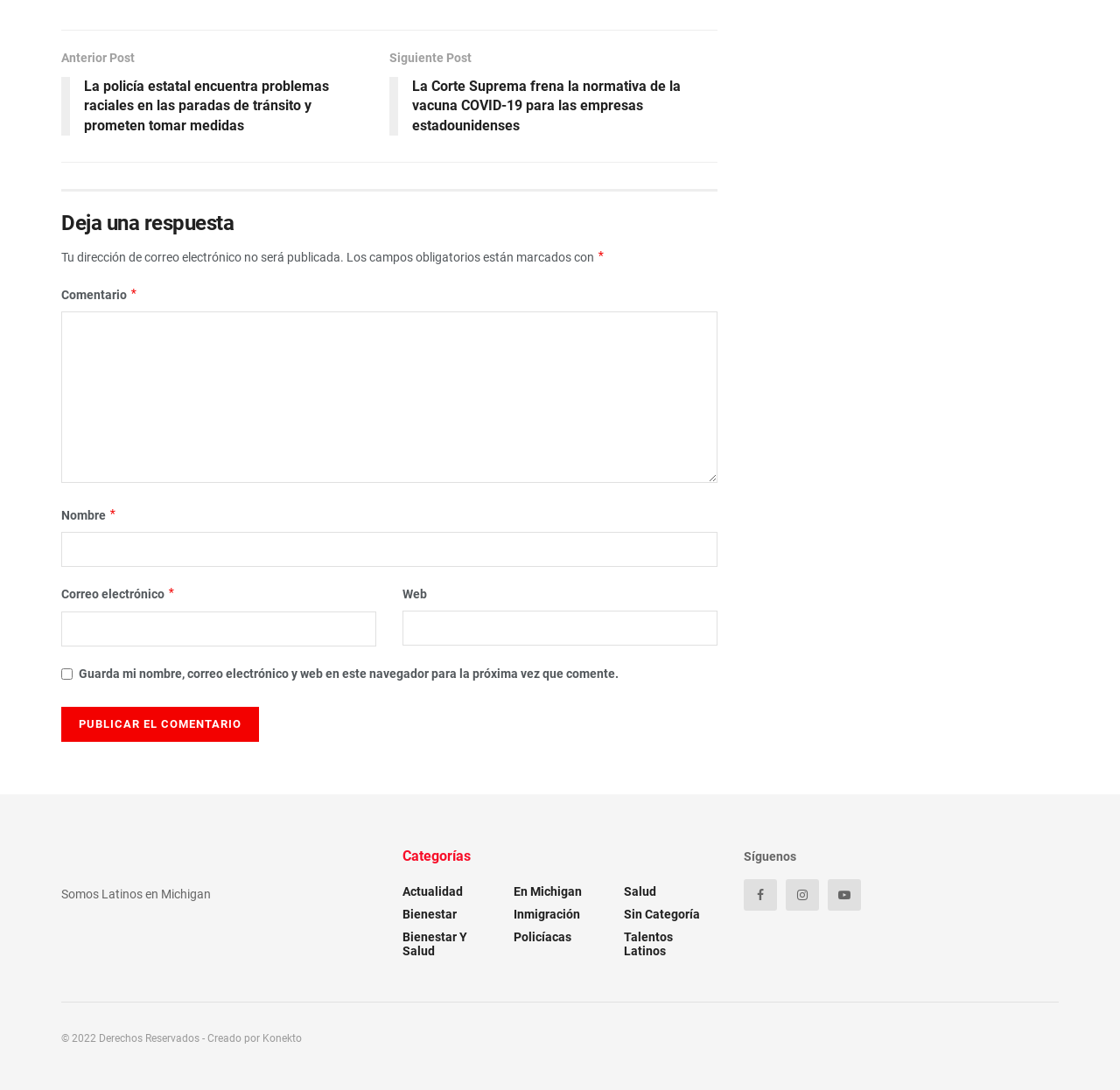Refer to the screenshot and answer the following question in detail:
What is the purpose of the checkbox?

The checkbox is labeled 'Guarda mi nombre, correo electrónico y web en este navegador para la próxima vez que comente', which translates to 'Save my name, email, and web in this browser for the next time I comment'. This suggests that the purpose of the checkbox is to save the user's information for future comments.